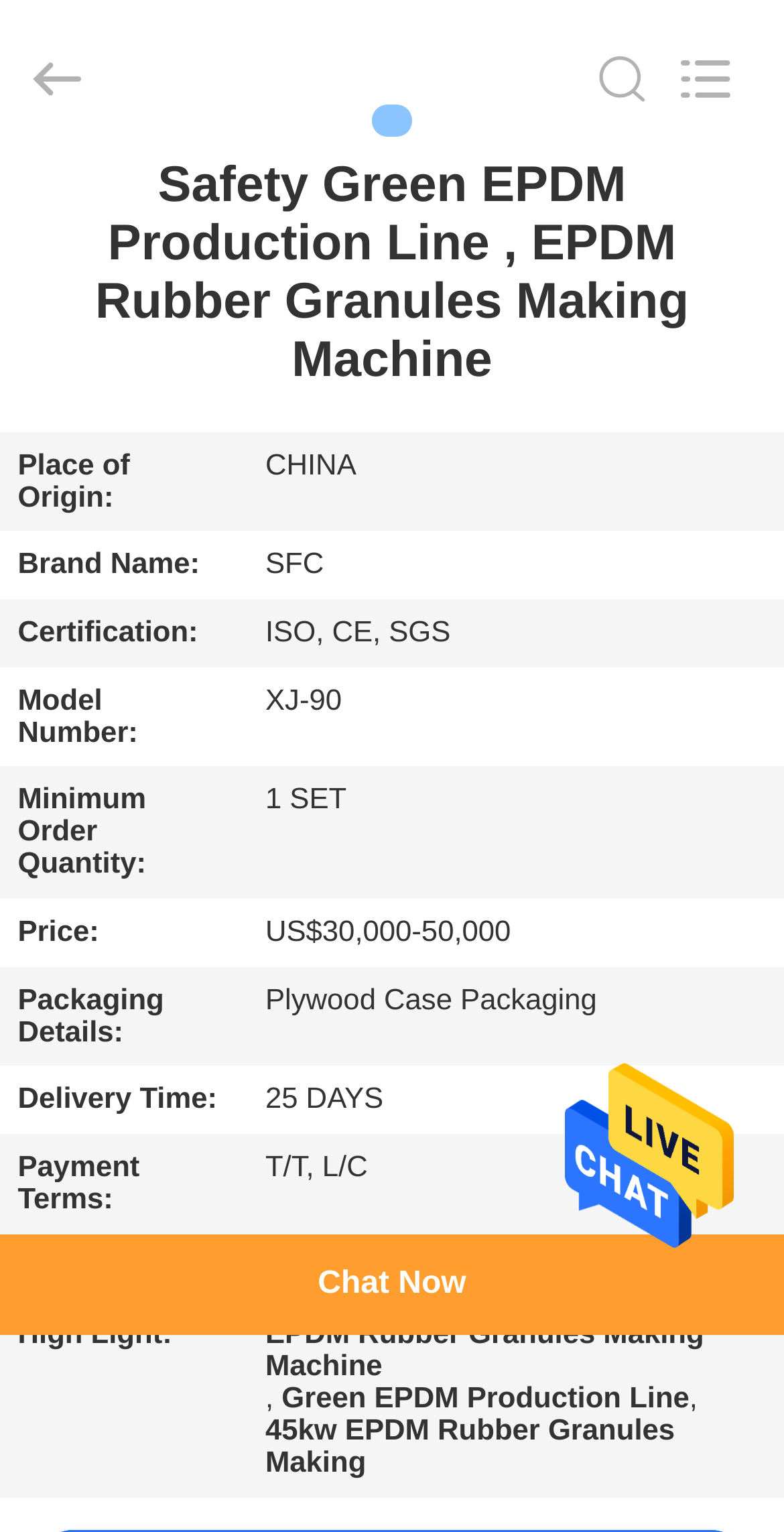Using the elements shown in the image, answer the question comprehensively: What is the payment term?

I found the payment term by looking at the table on the webpage, which lists the product details. The rowheader 'Payment Terms:' has a corresponding gridcell with the value 'T/T, L/C'.